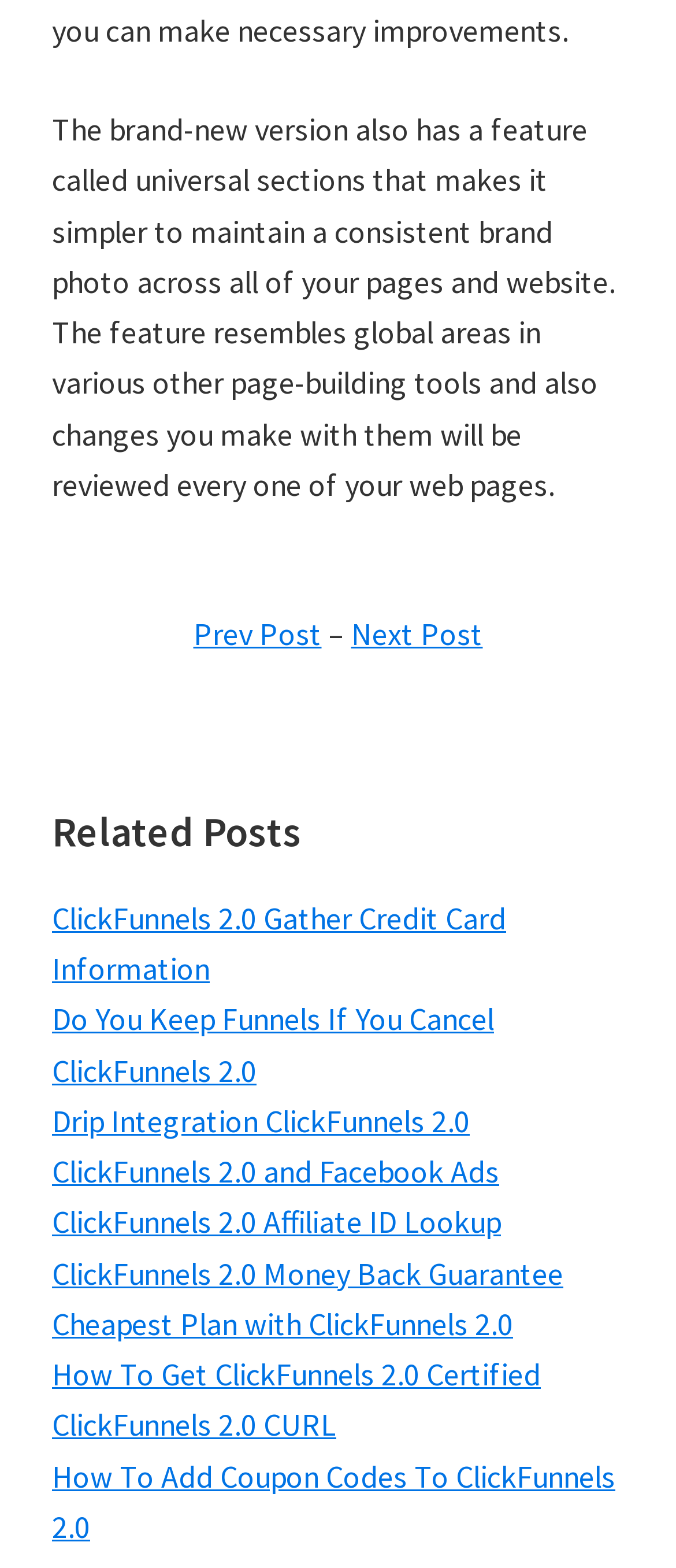Please provide a one-word or phrase answer to the question: 
What is the text of the second StaticText element?

Connect ClickFunnels 2.0 To Voluum